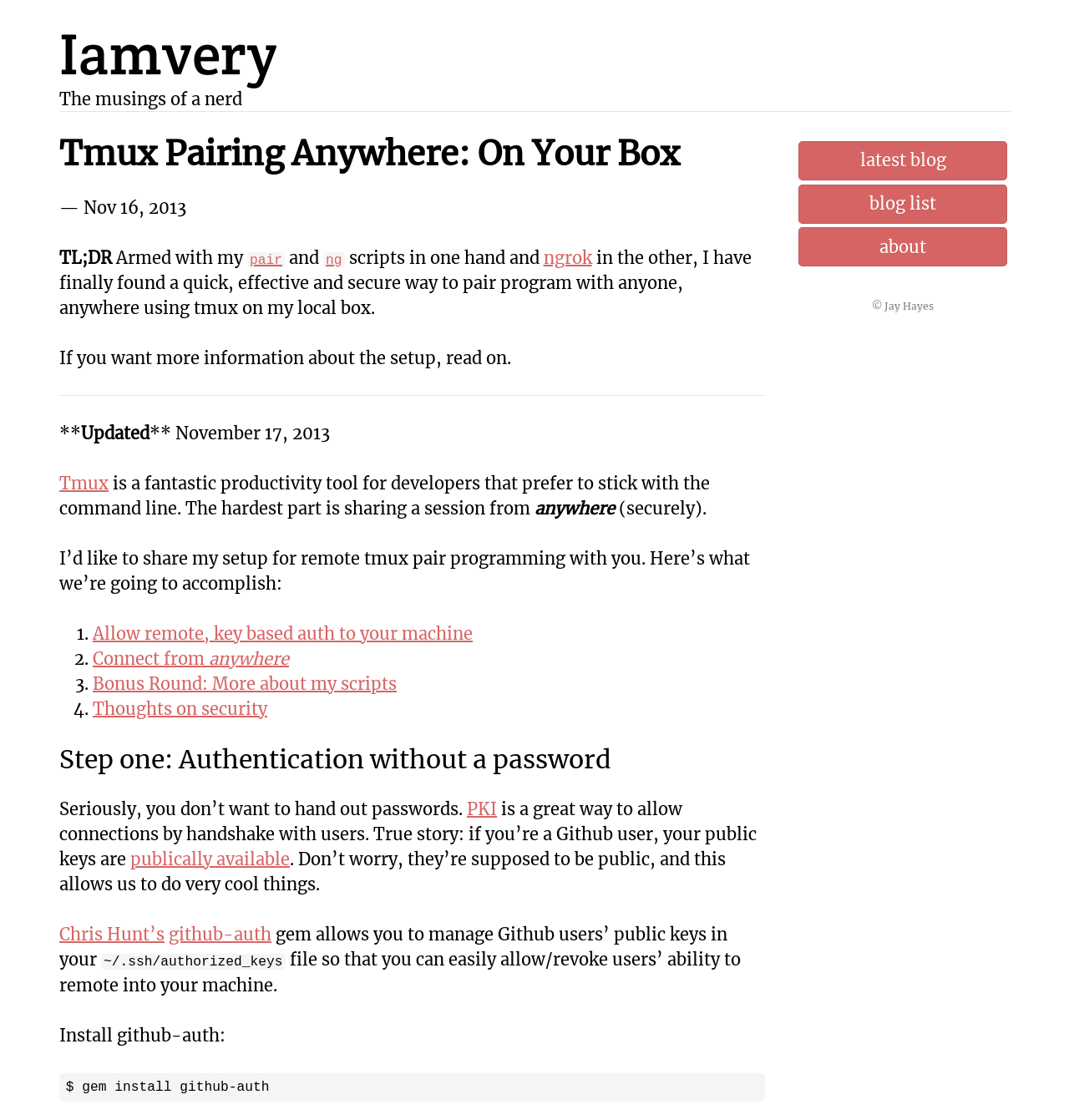Point out the bounding box coordinates of the section to click in order to follow this instruction: "Click the 'Log in' link".

None